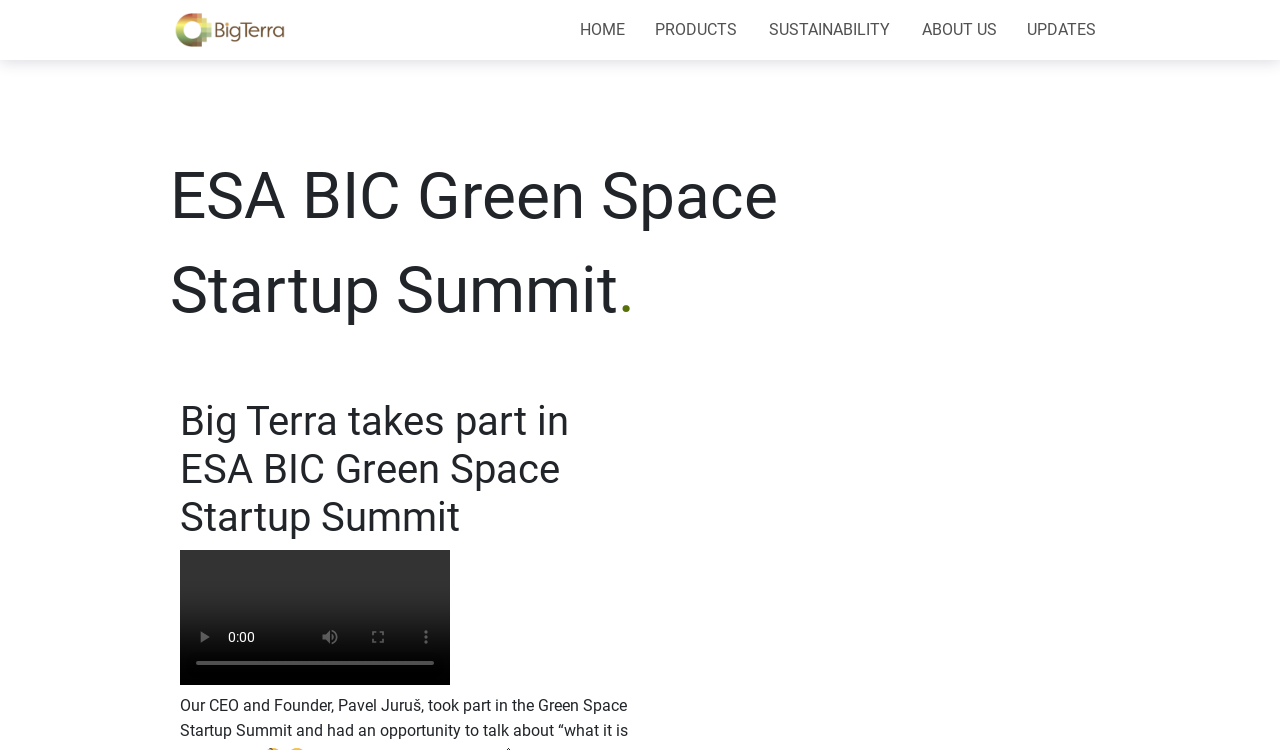Show the bounding box coordinates for the HTML element described as: "alt="Figurit Homepage"".

[0.133, 0.017, 0.227, 0.063]